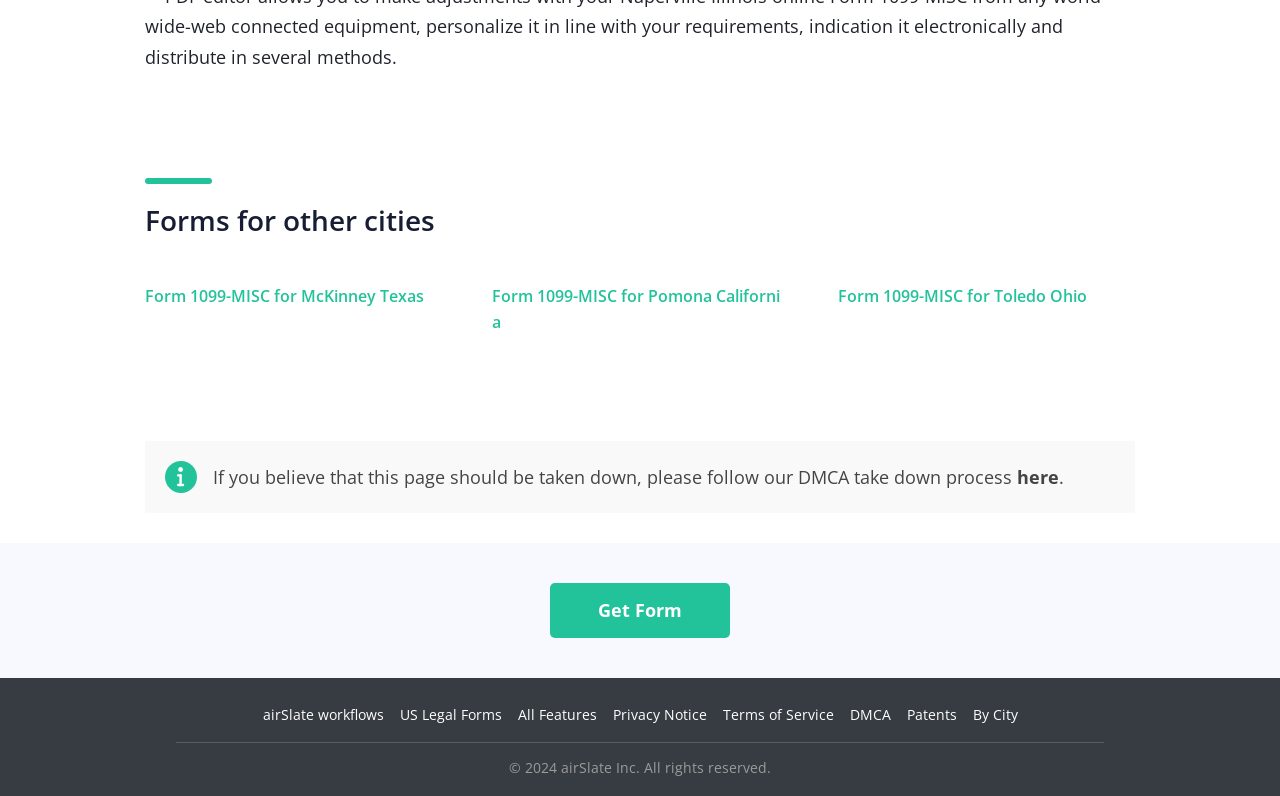Please identify the bounding box coordinates of the element that needs to be clicked to perform the following instruction: "Click on the link to get Form 1099-MISC for McKinney Texas".

[0.09, 0.324, 0.361, 0.478]